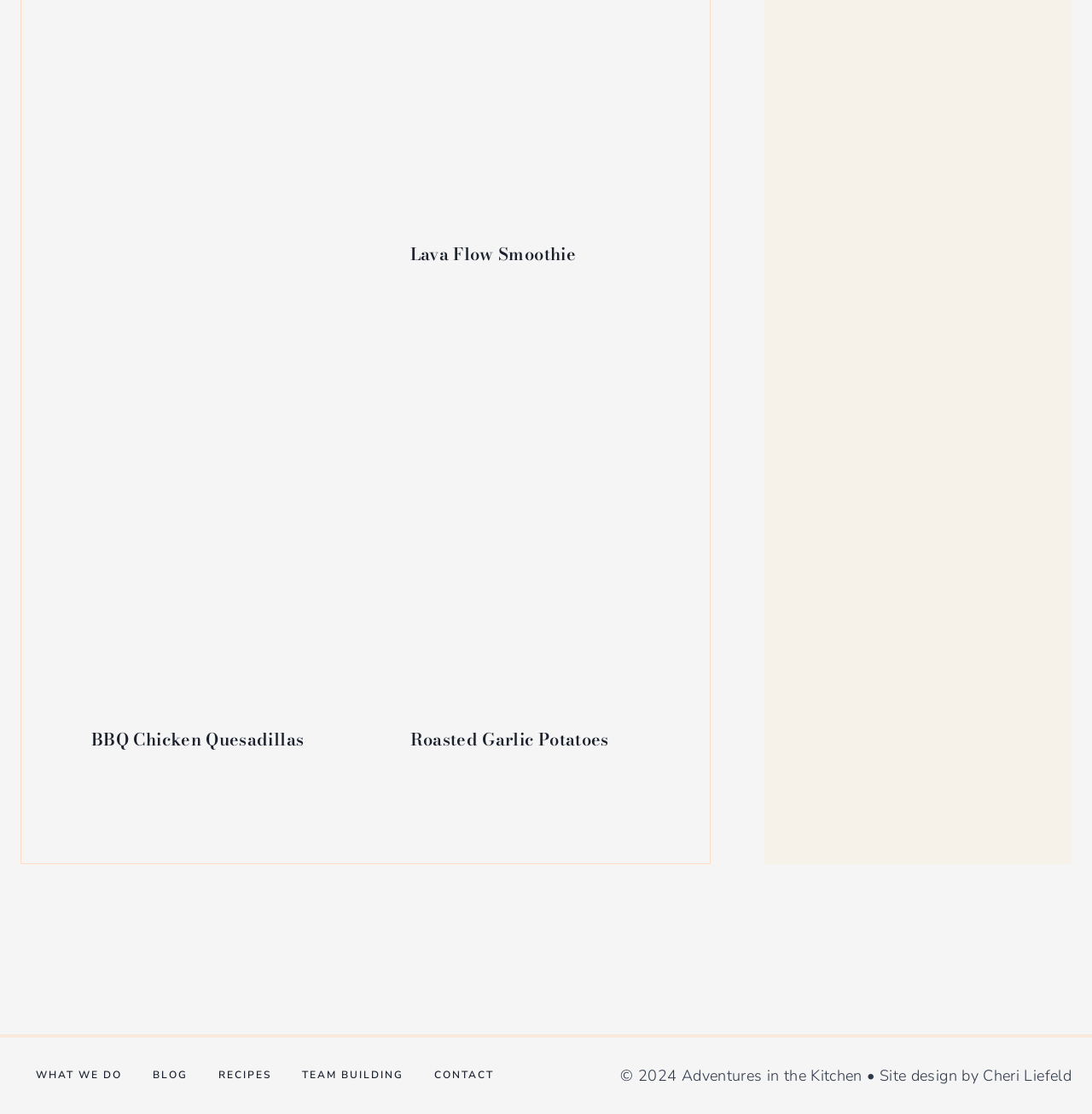Give a one-word or short phrase answer to the question: 
What is the purpose of the navigation section?

Footer Navigation